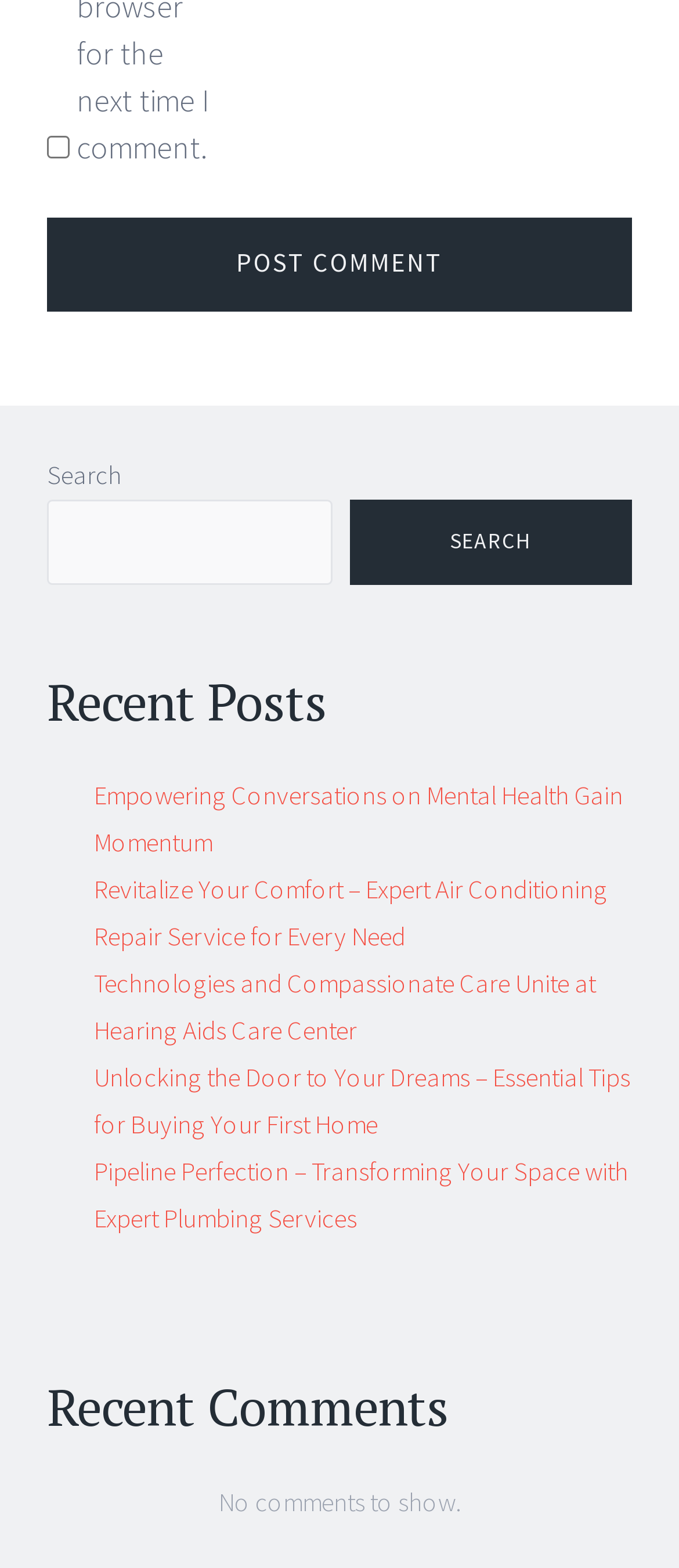How many links are under 'Recent Posts'?
Based on the screenshot, provide your answer in one word or phrase.

5